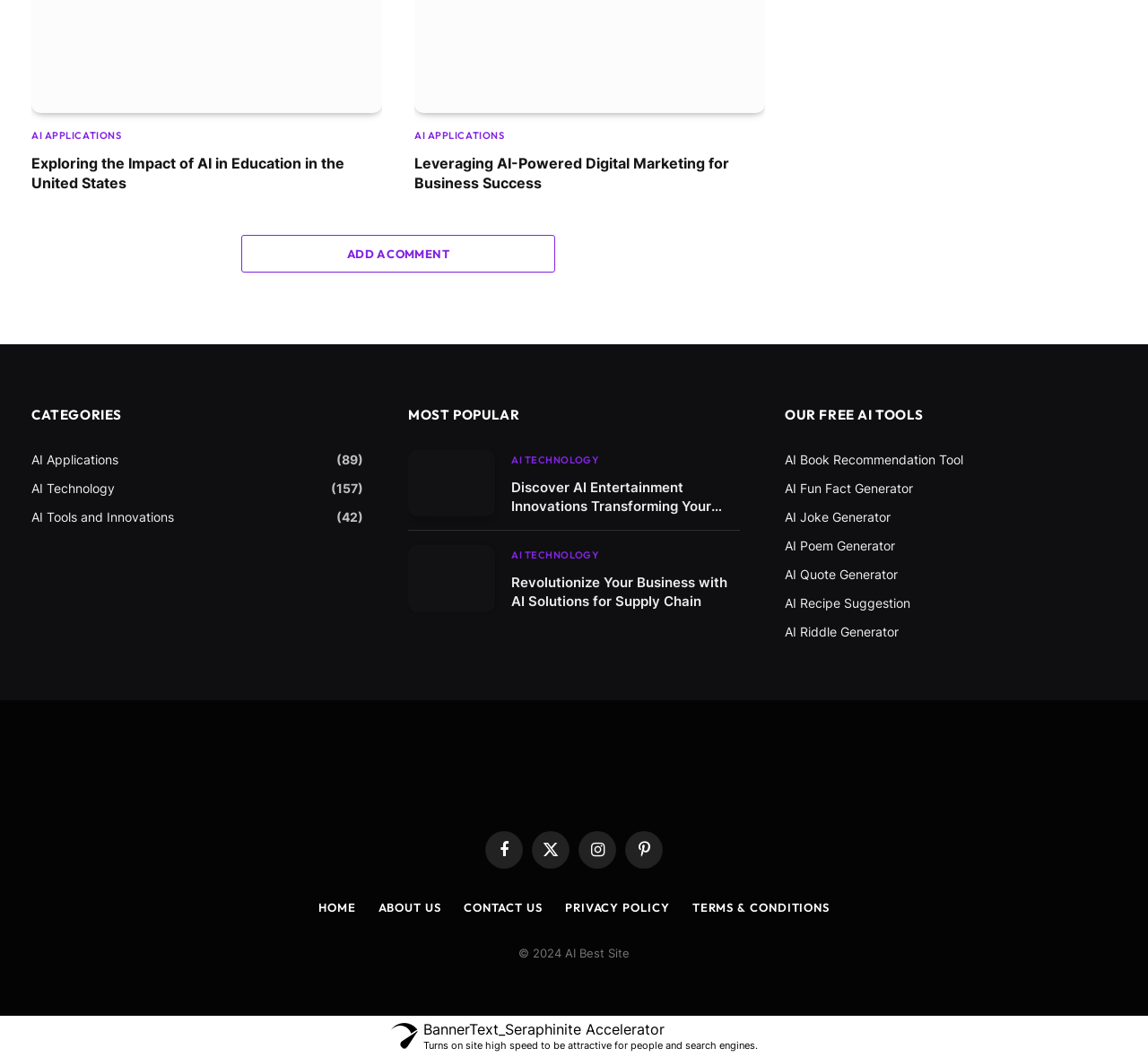Determine the coordinates of the bounding box that should be clicked to complete the instruction: "Click on the 'AI APPLICATIONS' link". The coordinates should be represented by four float numbers between 0 and 1: [left, top, right, bottom].

[0.027, 0.121, 0.106, 0.135]